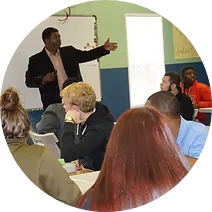Detail everything you observe in the image.

In this engaging classroom setting, a leader is passionately addressing a diverse group of young men and students. Positioned at the front of the room, he utilizes expressive gestures to emphasize his points, fostering an atmosphere of active participation and discussion. The students, attentively listening, showcase a mix of emotions, reflecting their engagement with the topic being presented. This scene captures the essence of mentorship and the importance of empowering youth, particularly focusing on building leadership skills and encouraging positive social behavior among middle school-age boys. The environment is bright and welcoming, reinforcing the commitment to enhancing cognitive development through parent engagement and community involvement.